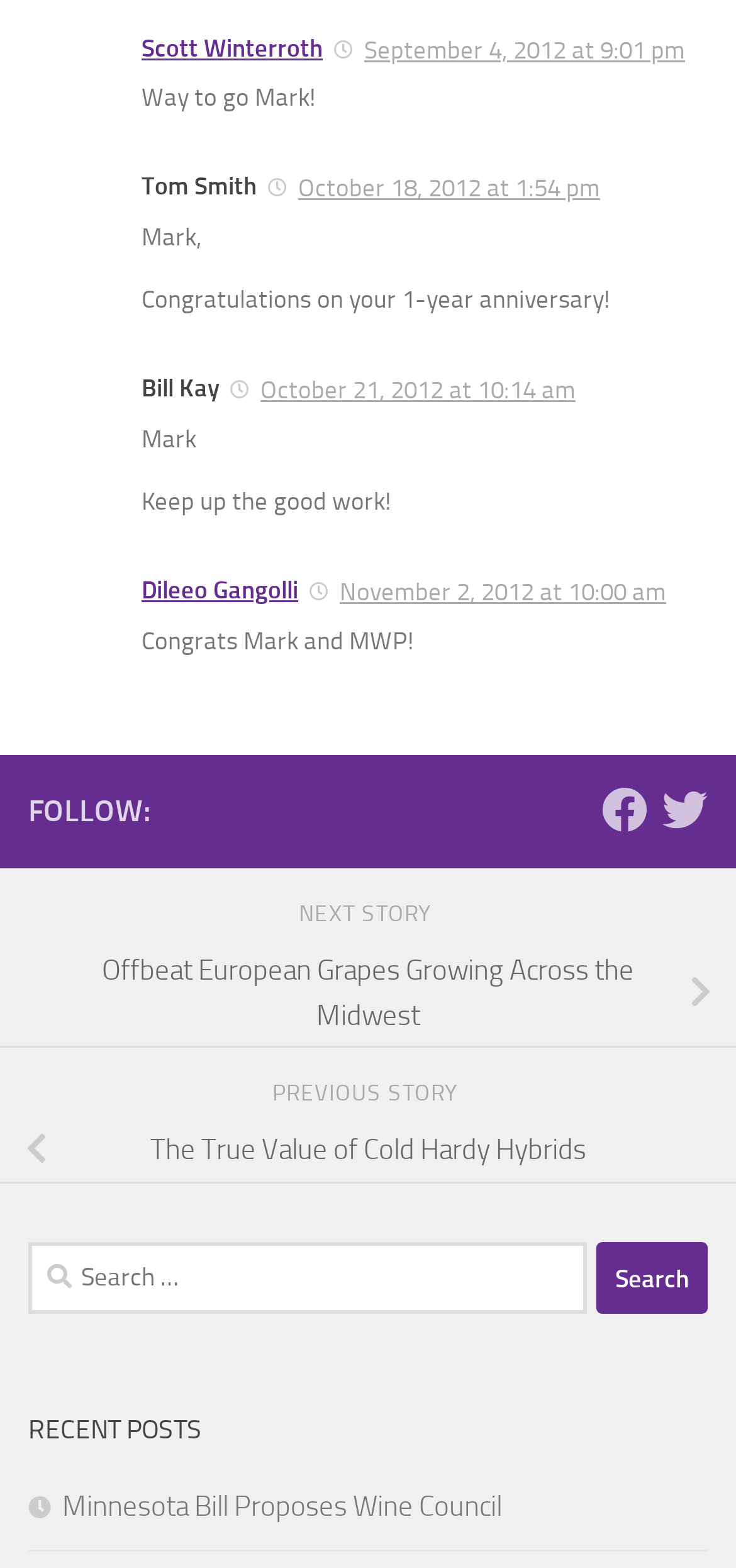Can you specify the bounding box coordinates of the area that needs to be clicked to fulfill the following instruction: "View the previous story"?

[0.37, 0.689, 0.63, 0.706]